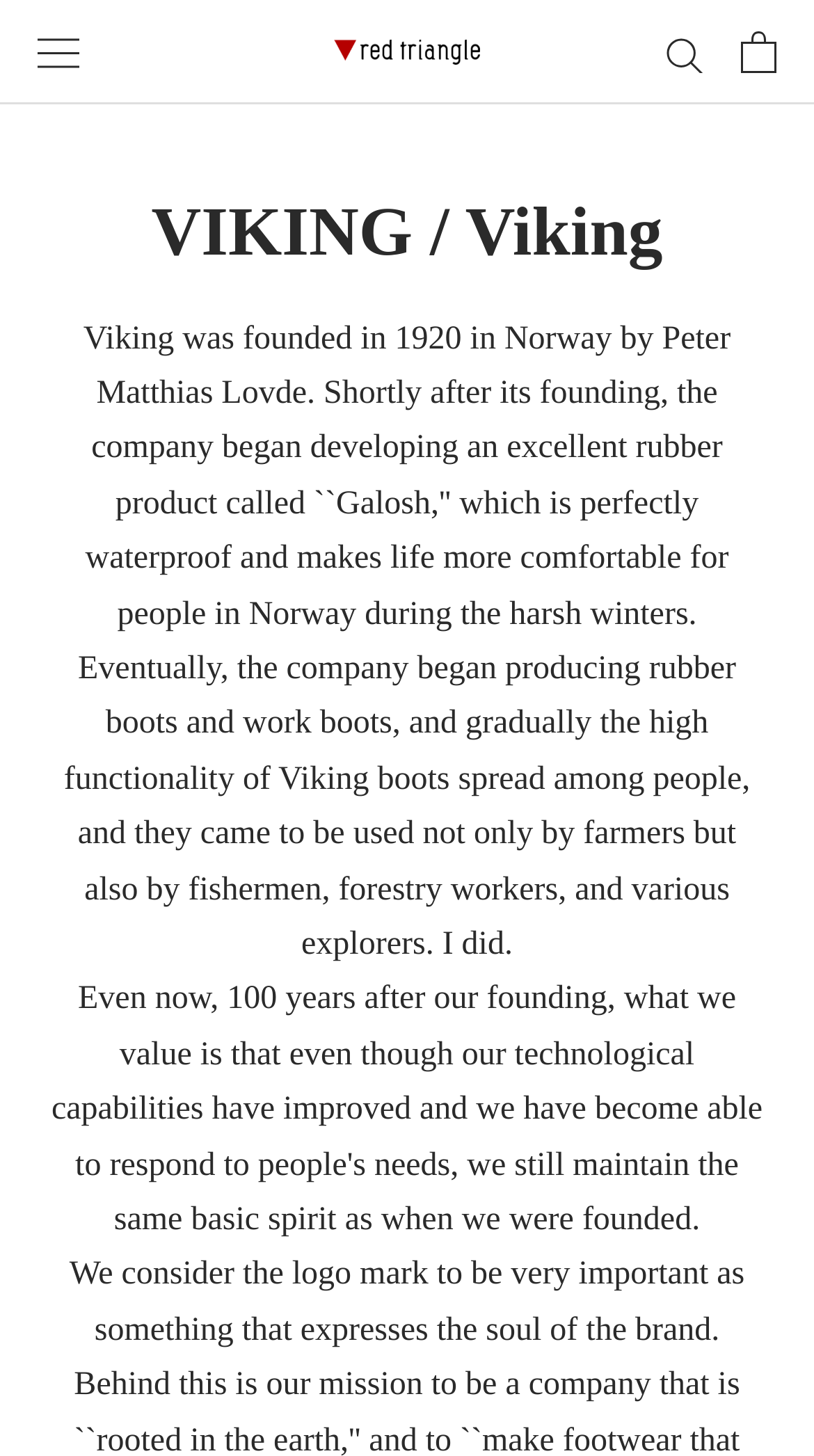What is the company name?
Please provide a comprehensive answer based on the contents of the image.

The company name is Viking, which can be found in the heading 'VIKING / Viking' with bounding box coordinates [0.062, 0.122, 0.938, 0.2].